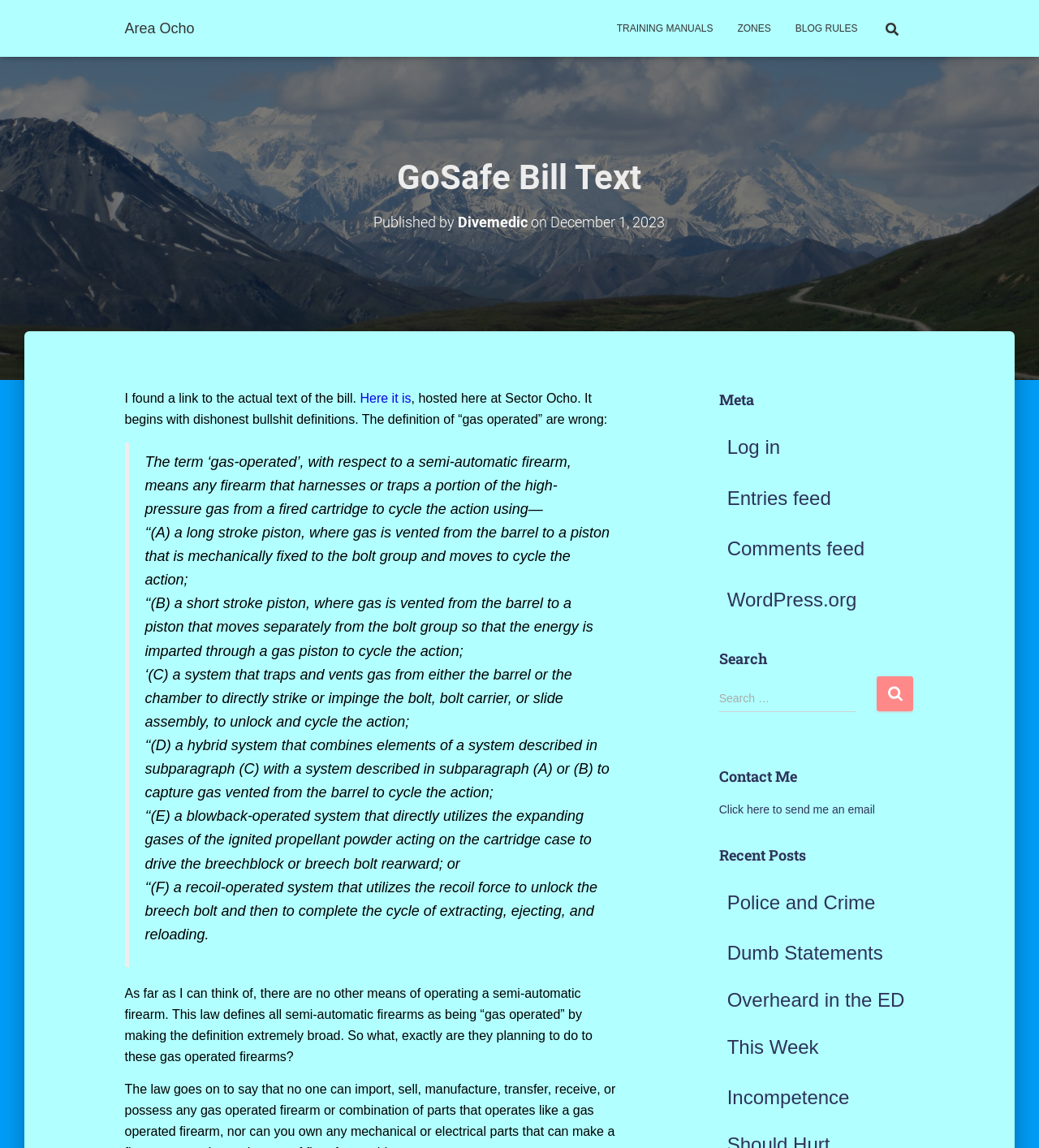Determine the main text heading of the webpage and provide its content.

GoSafe Bill Text